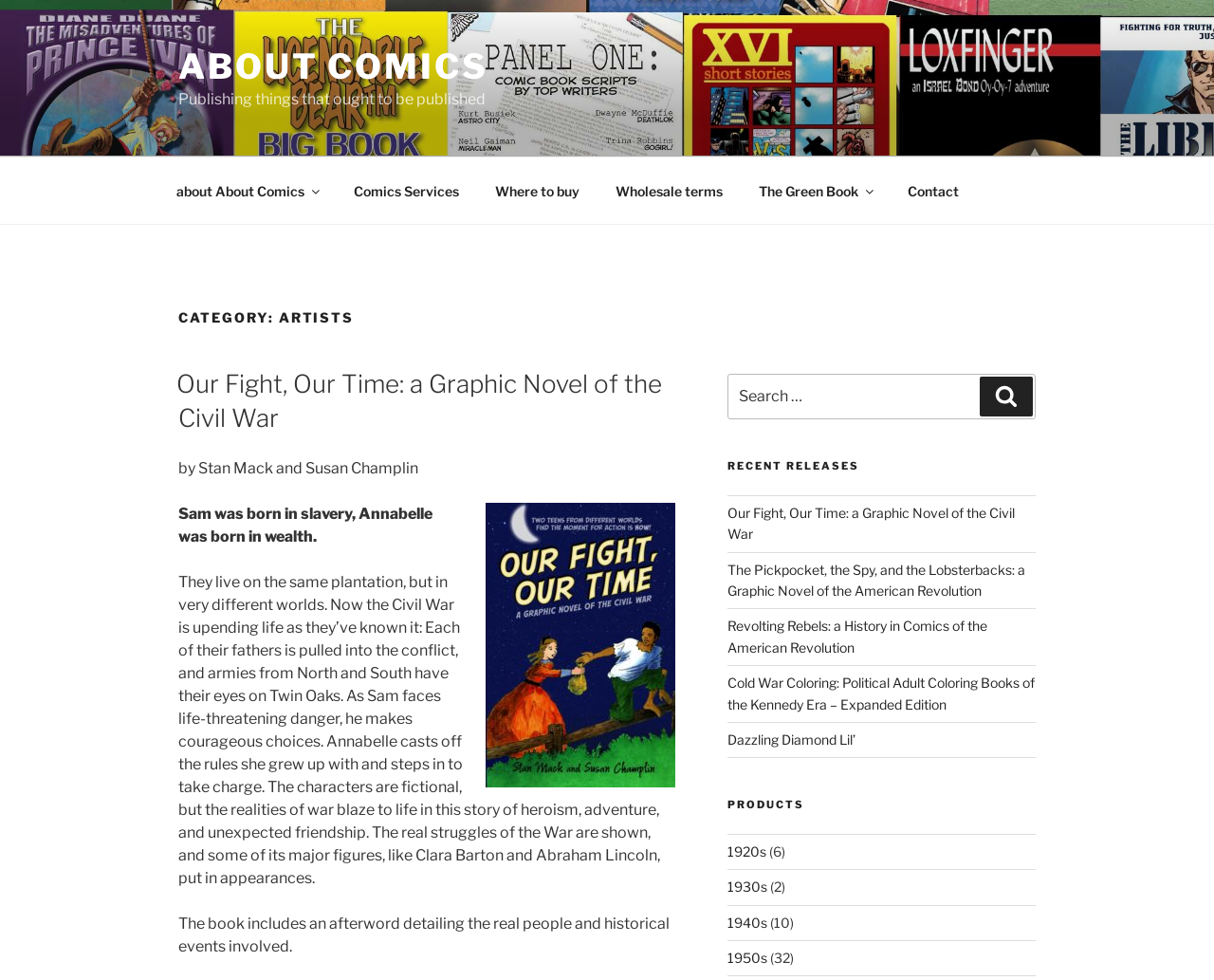Please predict the bounding box coordinates of the element's region where a click is necessary to complete the following instruction: "View the details of 'Our Fight, Our Time: a Graphic Novel of the Civil War'". The coordinates should be represented by four float numbers between 0 and 1, i.e., [left, top, right, bottom].

[0.147, 0.375, 0.556, 0.467]